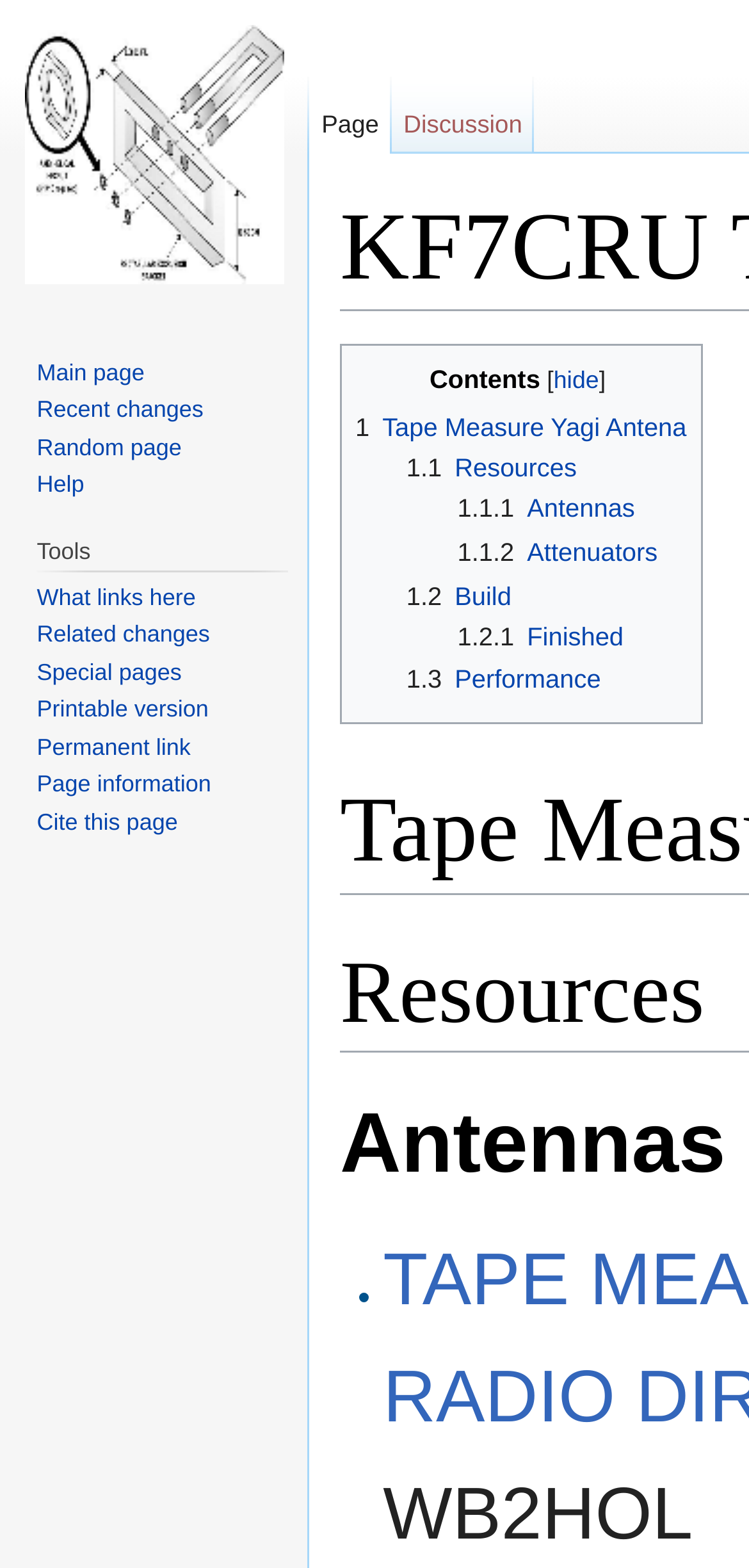Please determine the bounding box coordinates of the section I need to click to accomplish this instruction: "go to tape measure yagi antenna".

[0.474, 0.263, 0.917, 0.281]